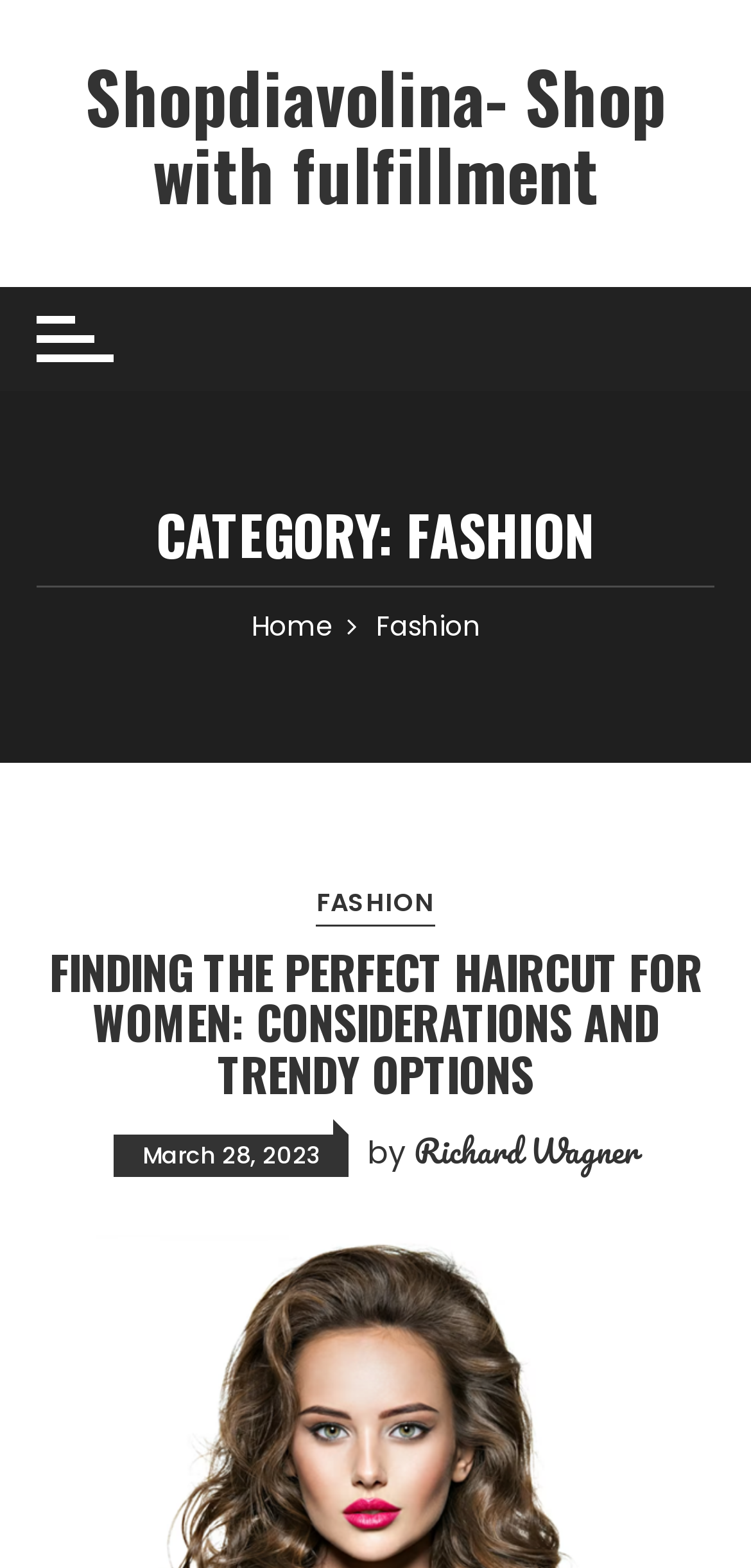Locate the bounding box of the user interface element based on this description: "Shopdiavolina- Shop with fulfillment".

[0.113, 0.028, 0.887, 0.142]